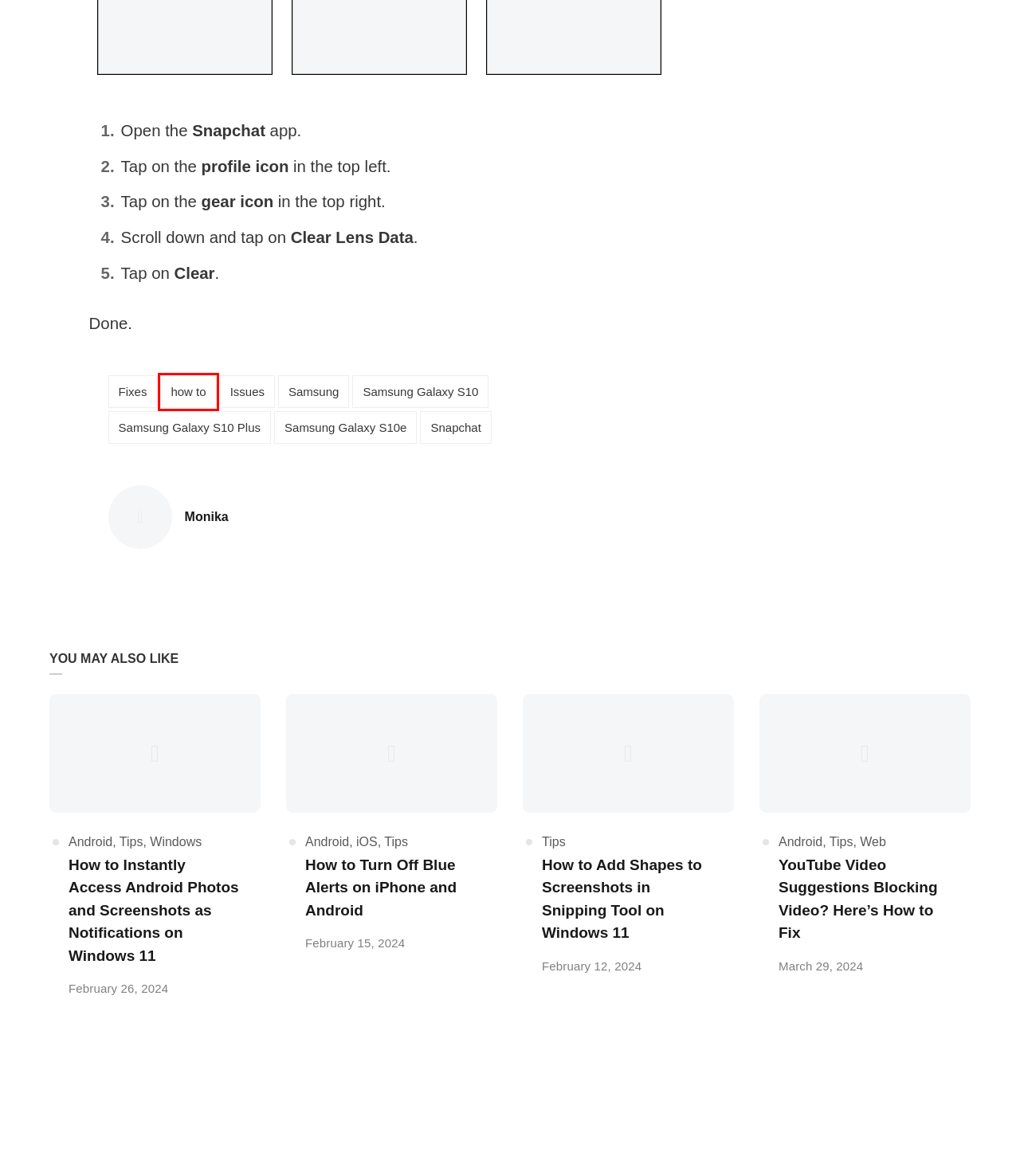Given a screenshot of a webpage with a red bounding box highlighting a UI element, determine which webpage description best matches the new webpage that appears after clicking the highlighted element. Here are the candidates:
A. Samsung Galaxy S10e Archives - Nerds Chalk
B. Snapchat Archives - Nerds Chalk
C. Web Archives - Nerds Chalk
D. how to Archives - Nerds Chalk
E. YouTube Video Suggestions Blocking Video? Here’s How to Fix
F. How to Instantly Access Android Photos and Screenshots as Notifications on Windows 11
G. Fixes Archives - Nerds Chalk
H. How to Add Shapes to Screenshots in Snipping Tool on Windows 11

D